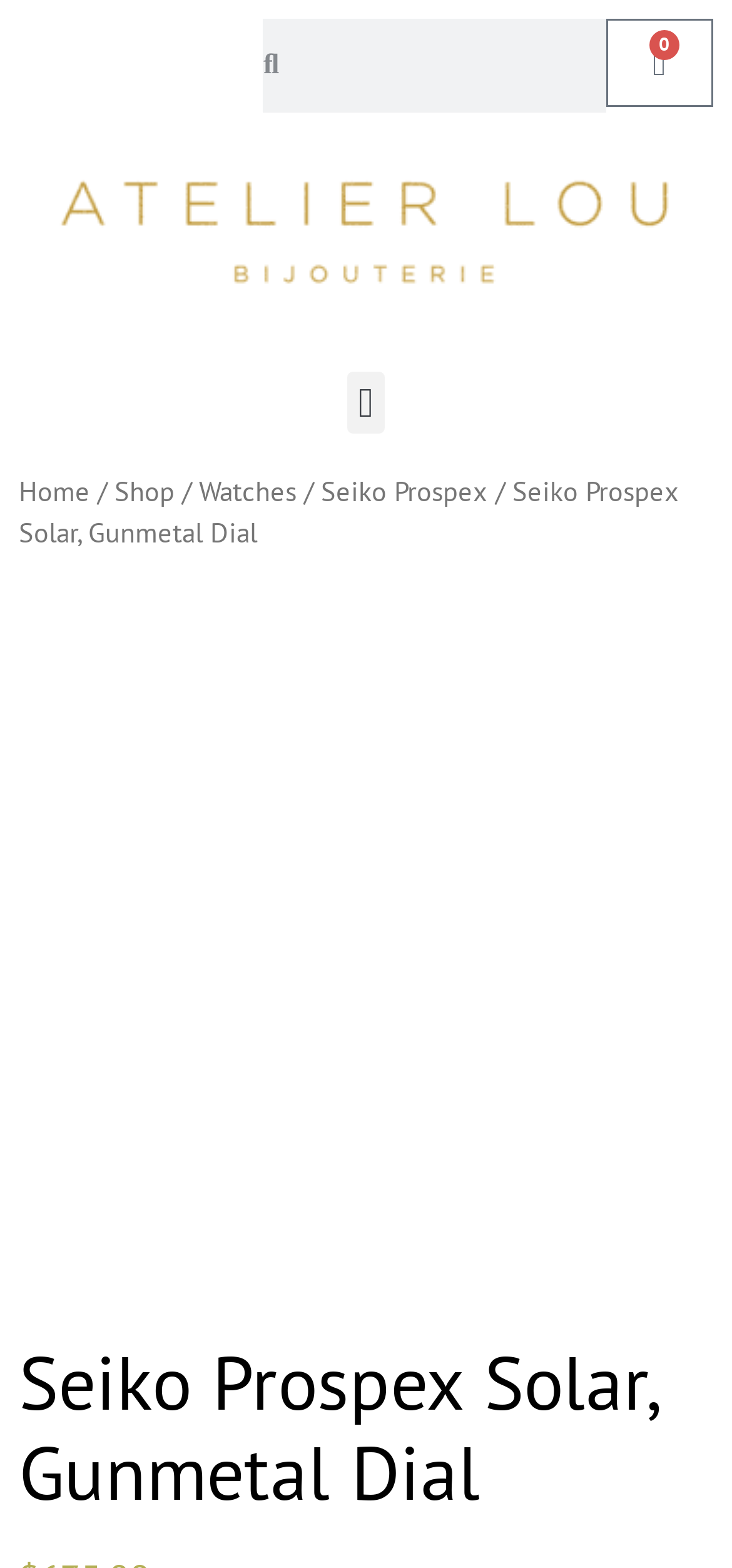Use the details in the image to answer the question thoroughly: 
What is the brand of the watch?

I determined the brand of the watch by looking at the breadcrumb navigation, which includes links to 'Seiko Prospex' and 'Seiko Prospex Solar, Gunmetal Dial'. This suggests that the watch is a Seiko brand watch.